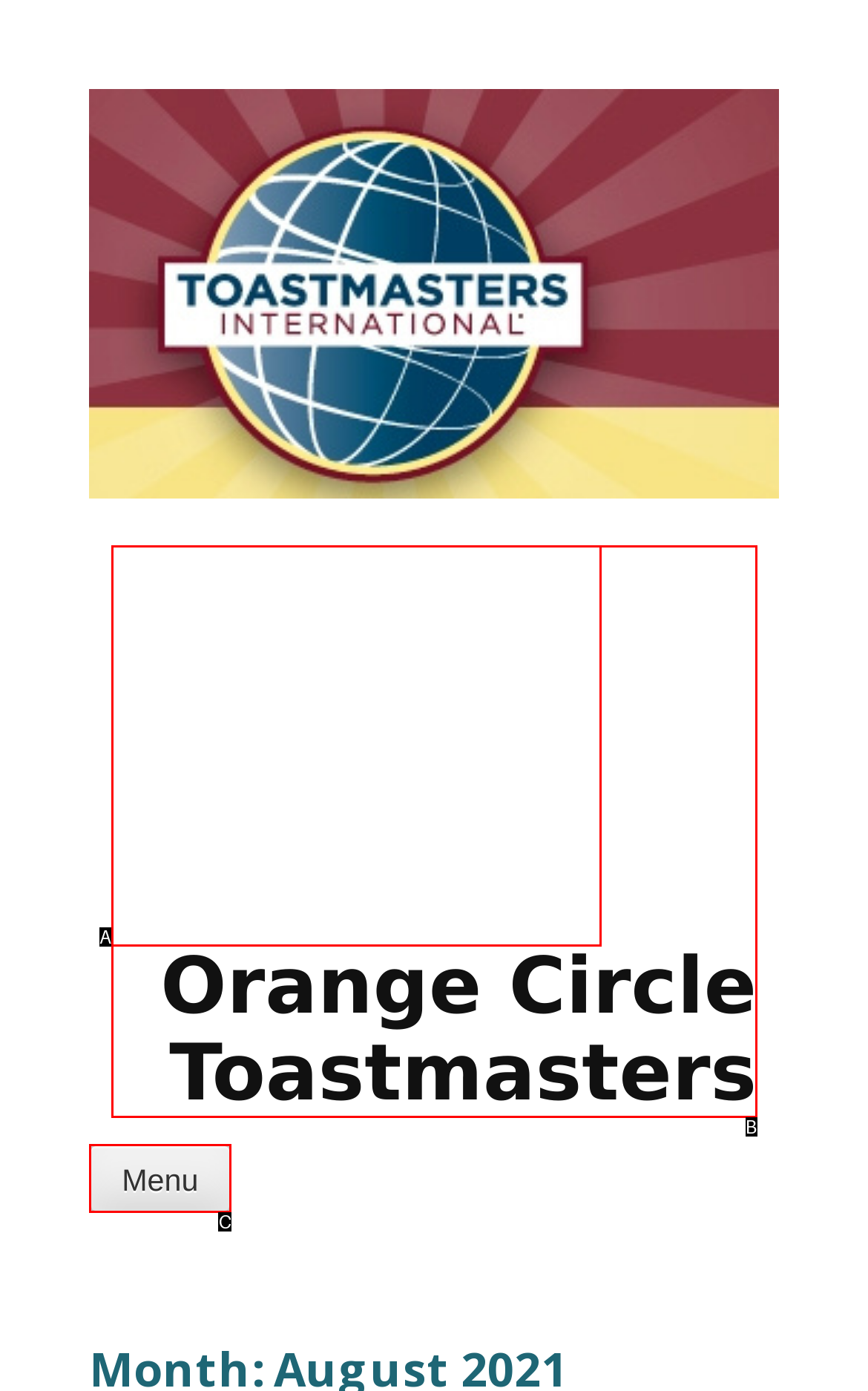Determine which option fits the following description: Menu
Answer with the corresponding option's letter directly.

C